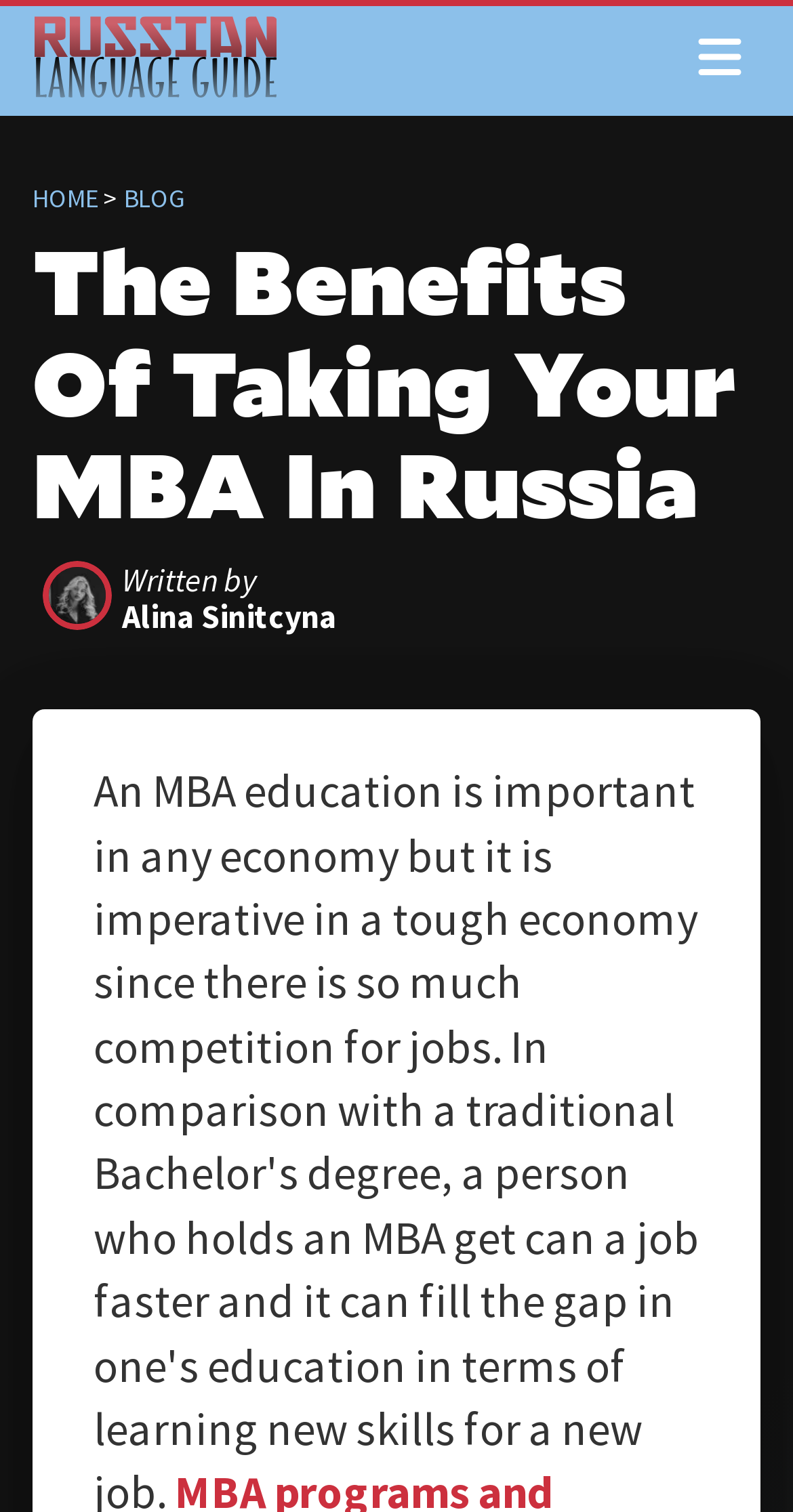Can you give a comprehensive explanation to the question given the content of the image?
What is the author of the article?

I found the author's name by looking at the layout table element, which contains an image labeled 'Author' and a static text element that says 'Written by'. Next to the 'Written by' text, I found another static text element that says 'Alina Sinitcyna', which is the author's name.